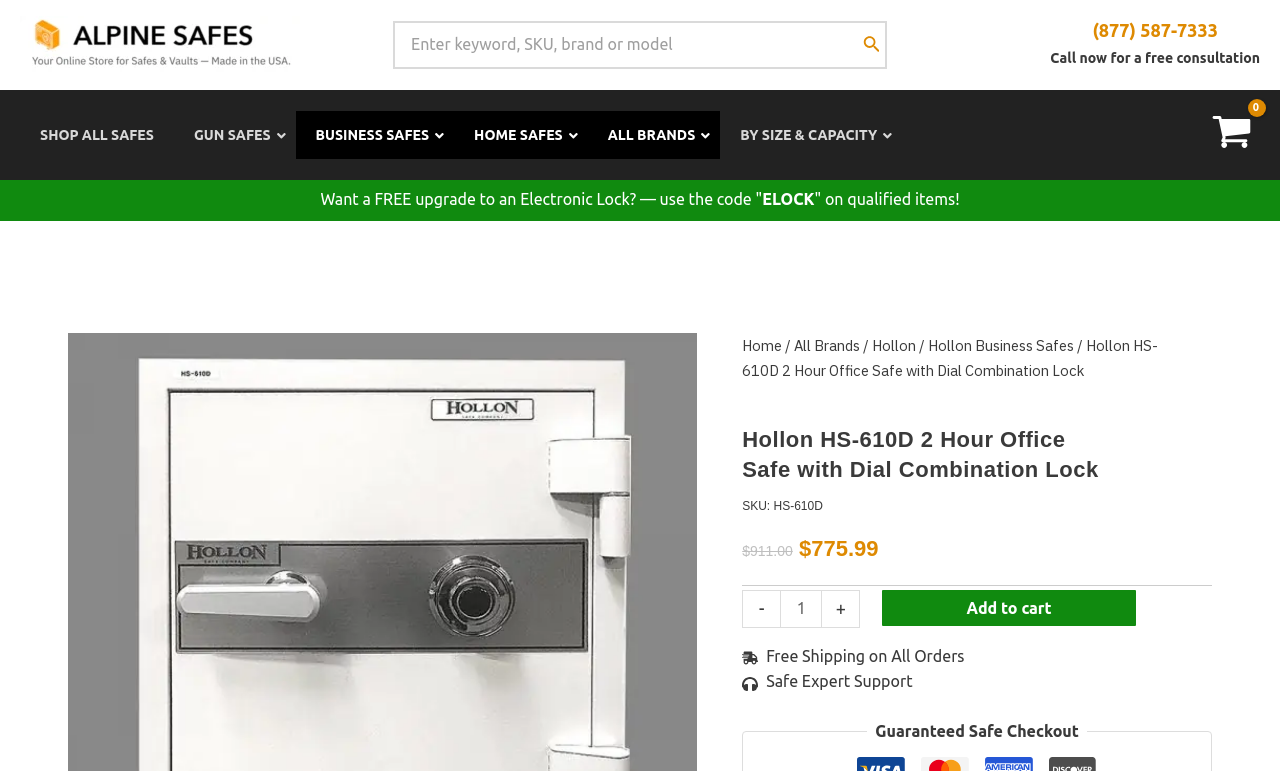Pinpoint the bounding box coordinates of the element to be clicked to execute the instruction: "View shopping cart".

[0.94, 0.137, 0.984, 0.214]